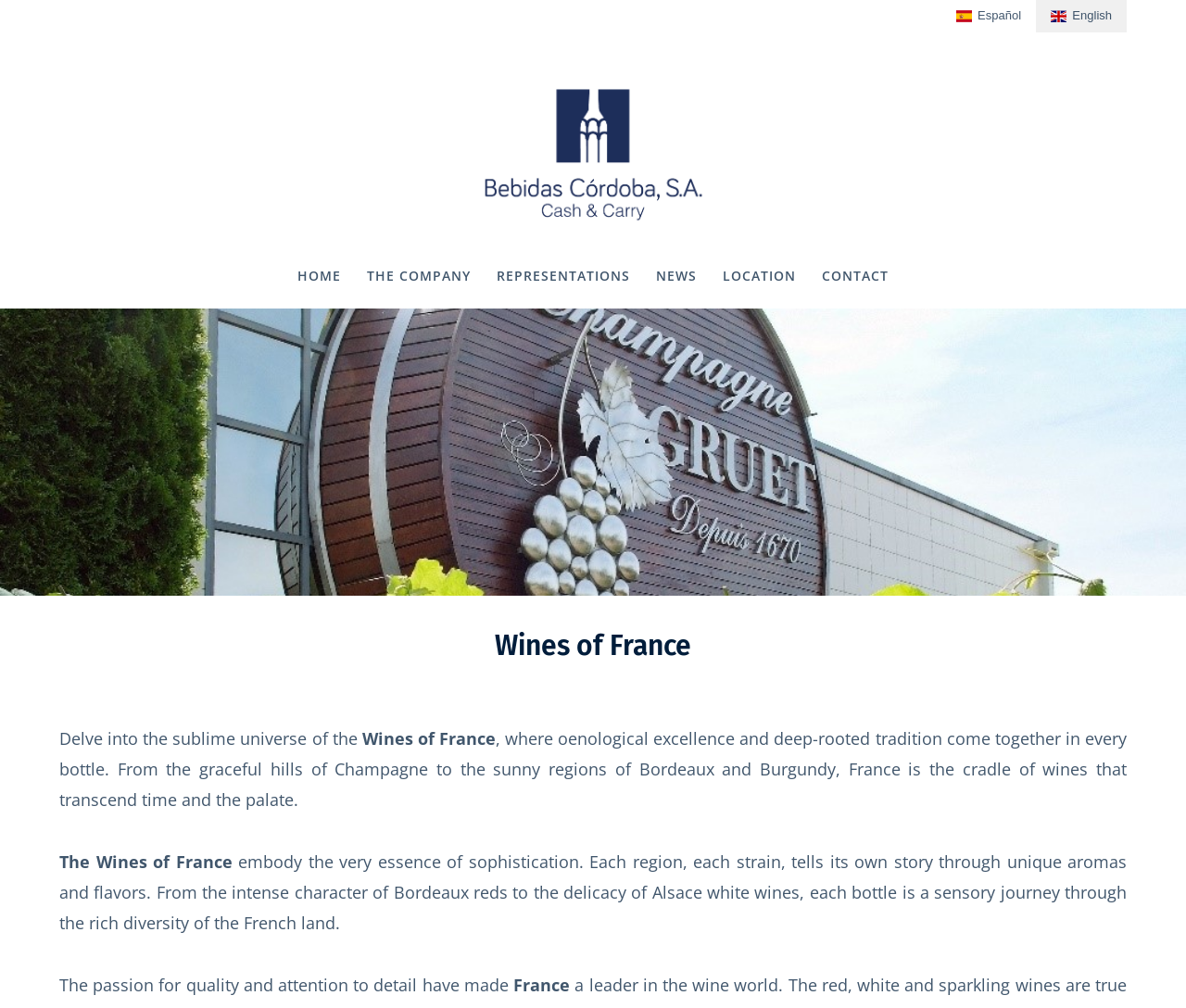Please identify the bounding box coordinates of the element on the webpage that should be clicked to follow this instruction: "Learn about THE COMPANY". The bounding box coordinates should be given as four float numbers between 0 and 1, formatted as [left, top, right, bottom].

[0.3, 0.26, 0.406, 0.288]